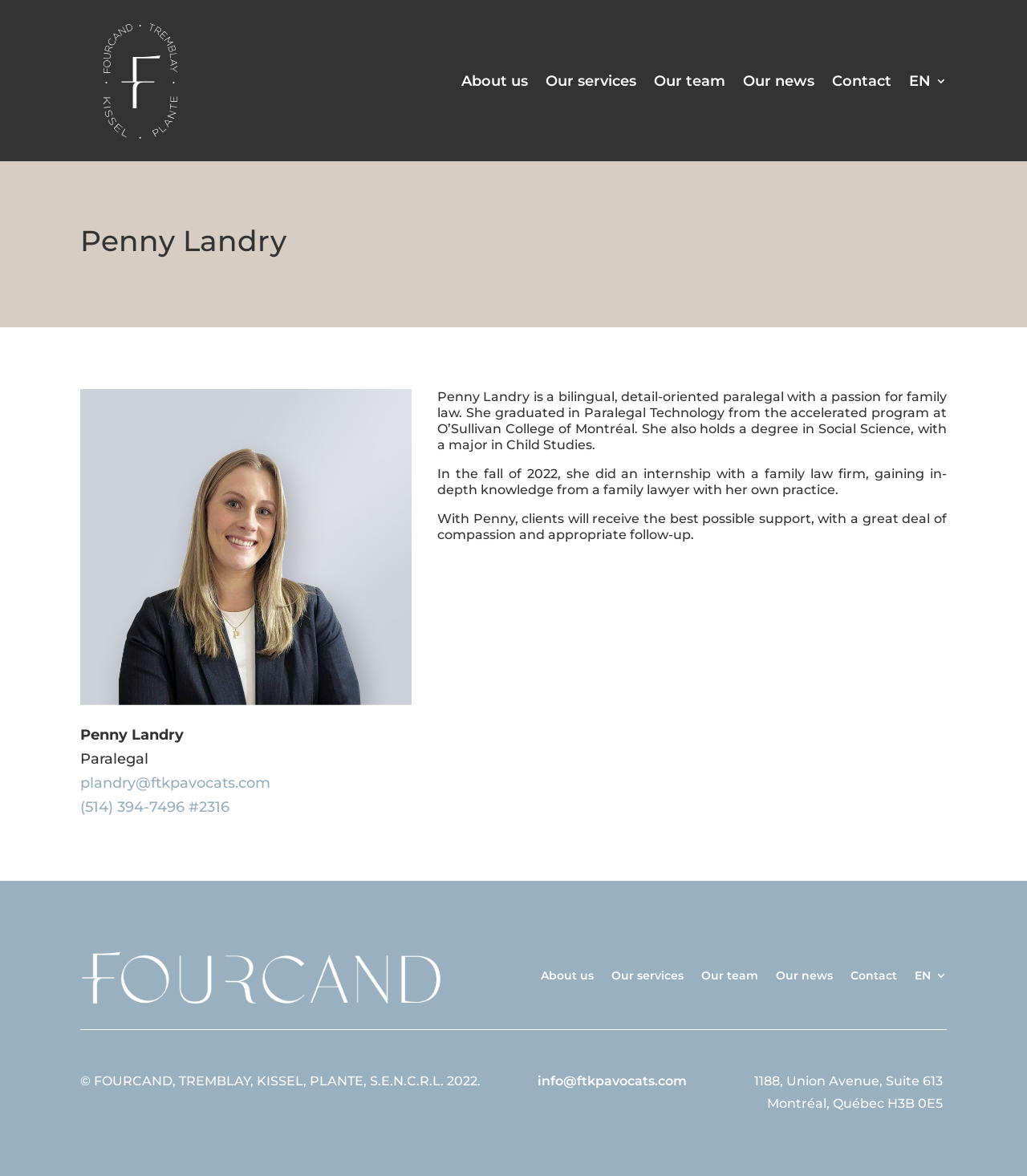Locate the bounding box coordinates of the clickable element to fulfill the following instruction: "Click the FasCat Forum link". Provide the coordinates as four float numbers between 0 and 1 in the format [left, top, right, bottom].

None